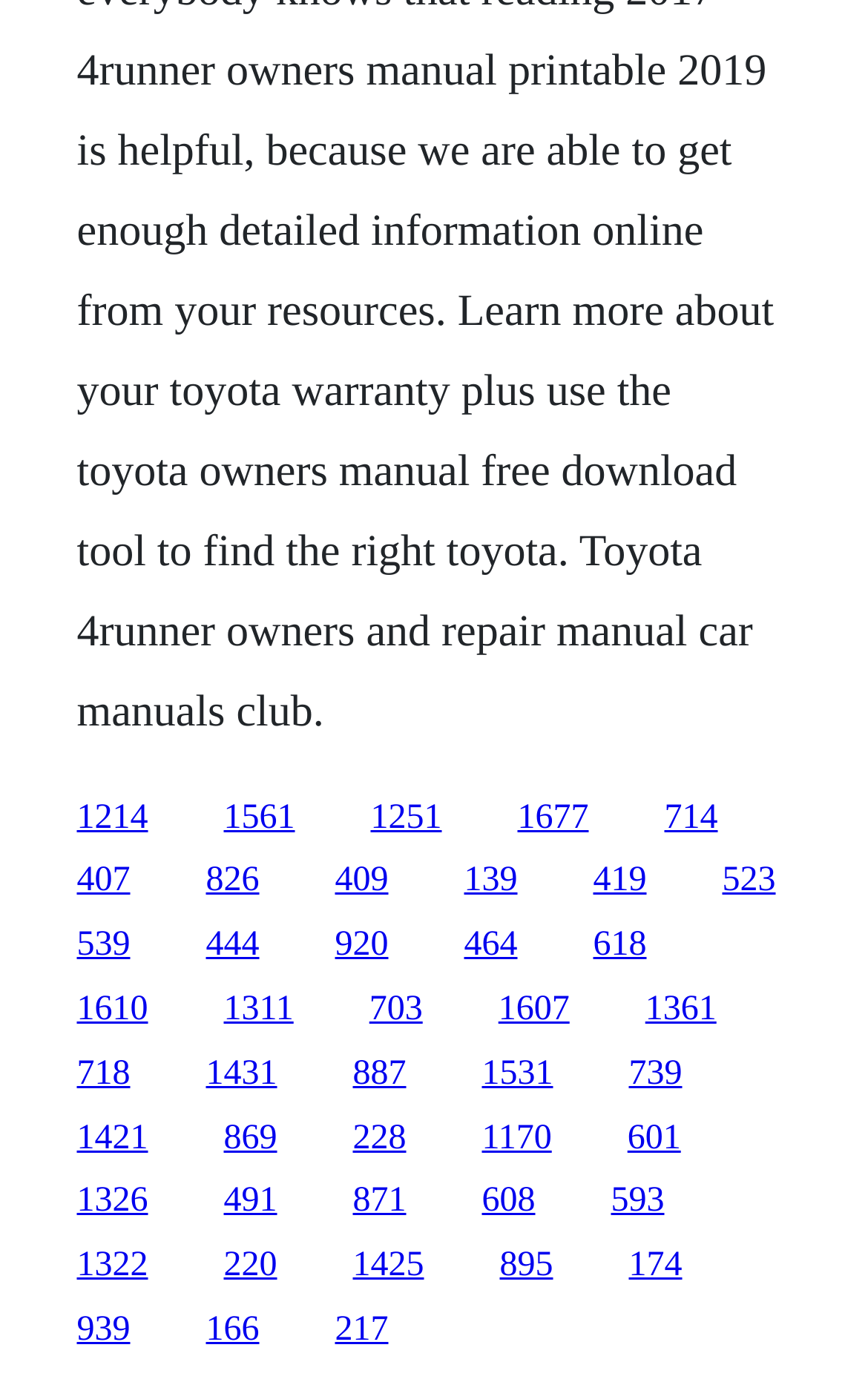Please identify the bounding box coordinates of the clickable region that I should interact with to perform the following instruction: "visit the second link". The coordinates should be expressed as four float numbers between 0 and 1, i.e., [left, top, right, bottom].

[0.258, 0.577, 0.34, 0.605]